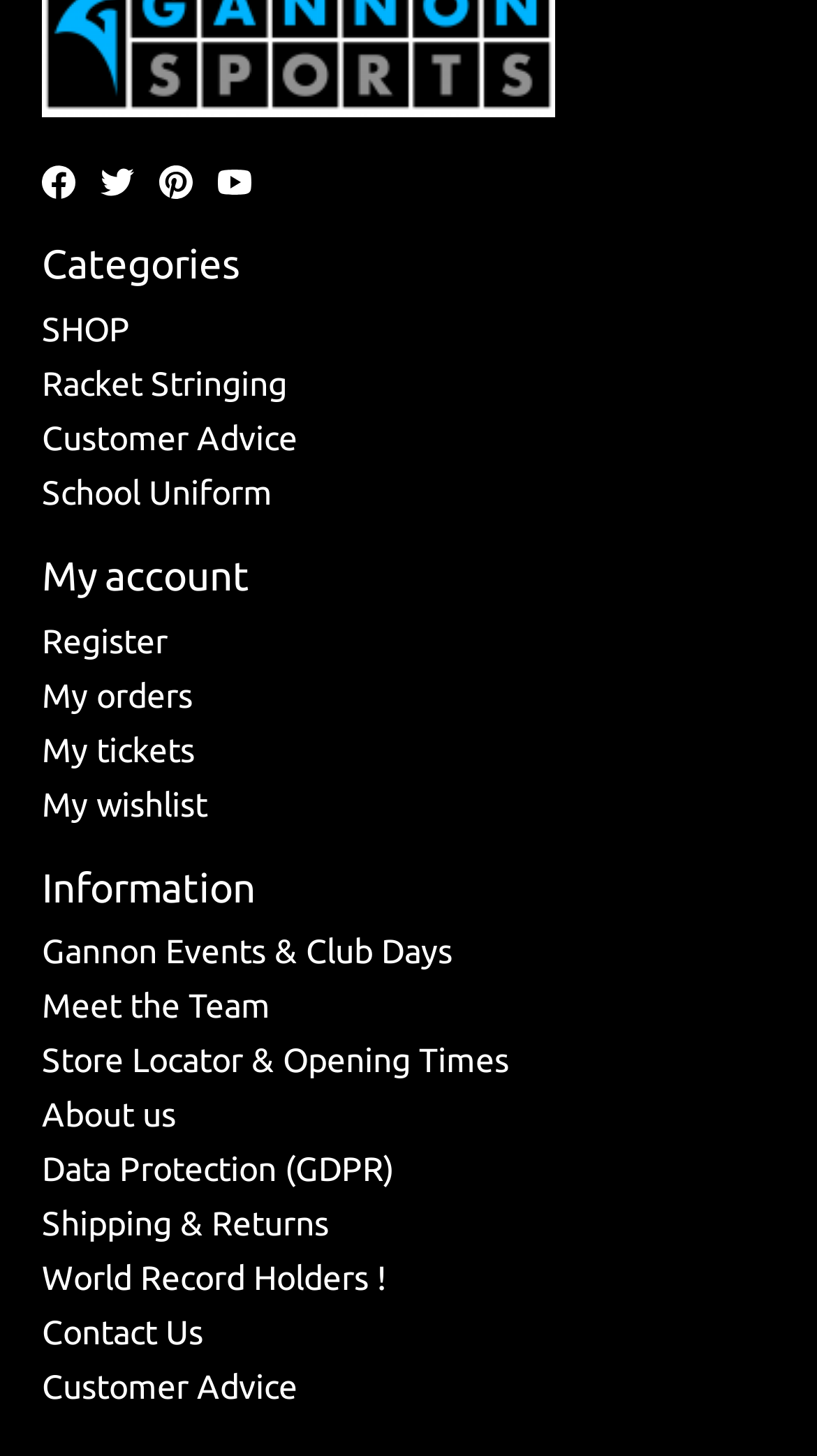Determine the bounding box for the UI element that matches this description: "Customer Advice".

[0.051, 0.94, 0.364, 0.965]